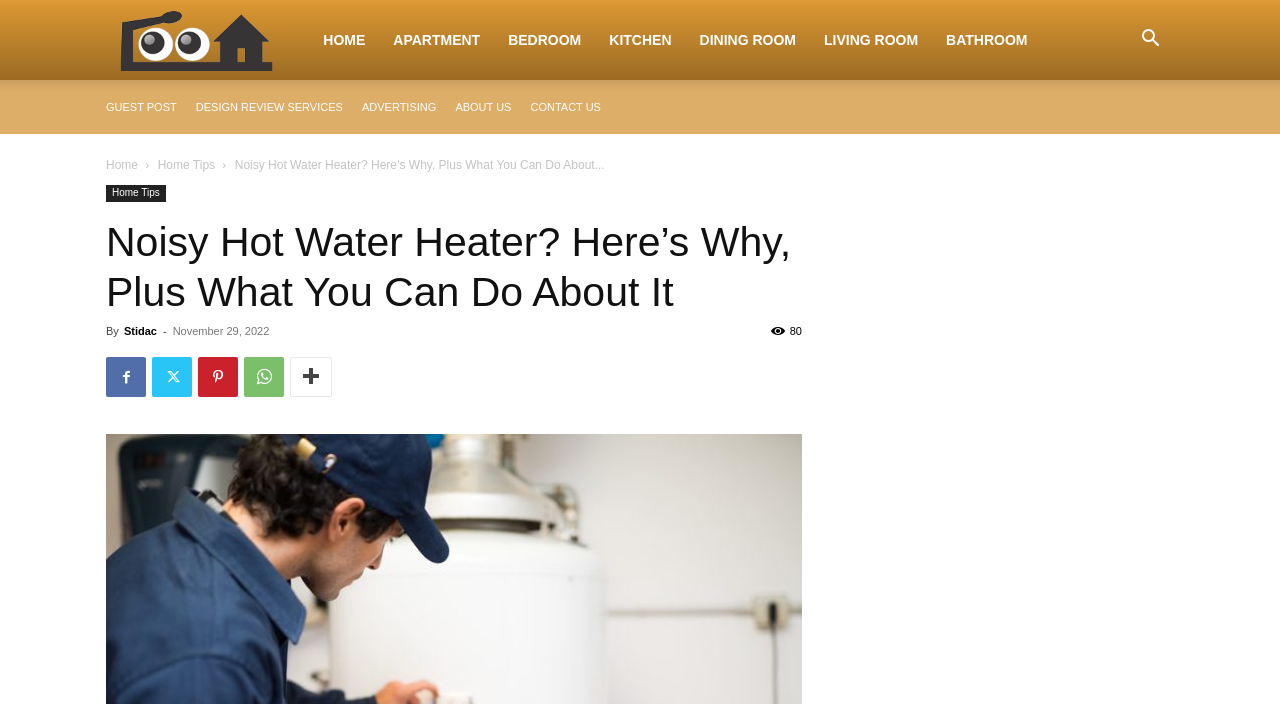Highlight the bounding box coordinates of the region I should click on to meet the following instruction: "Share the article on social media".

[0.083, 0.507, 0.114, 0.564]